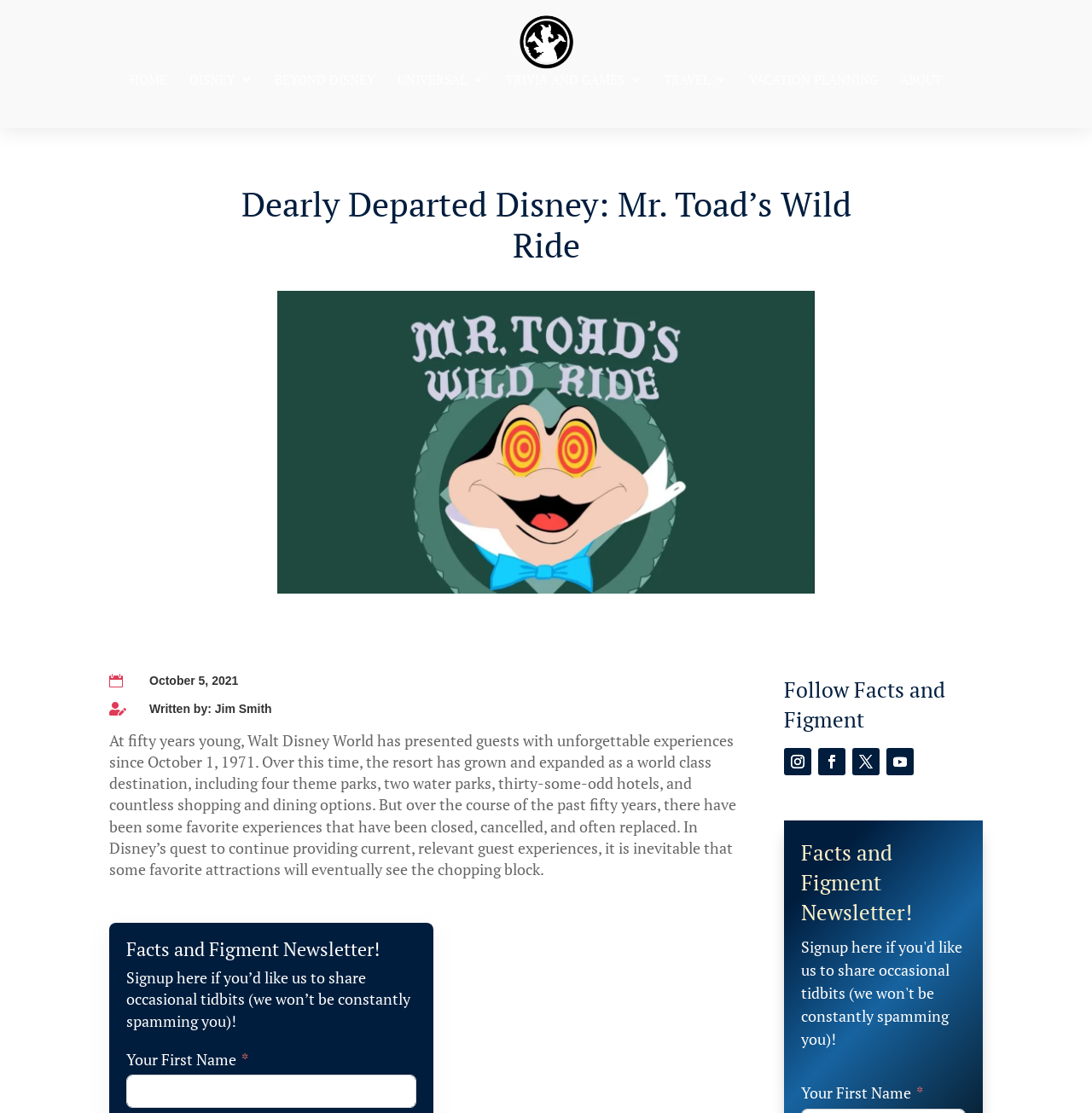Please locate the clickable area by providing the bounding box coordinates to follow this instruction: "Click on the 'HOME' link".

[0.119, 0.096, 0.153, 0.13]